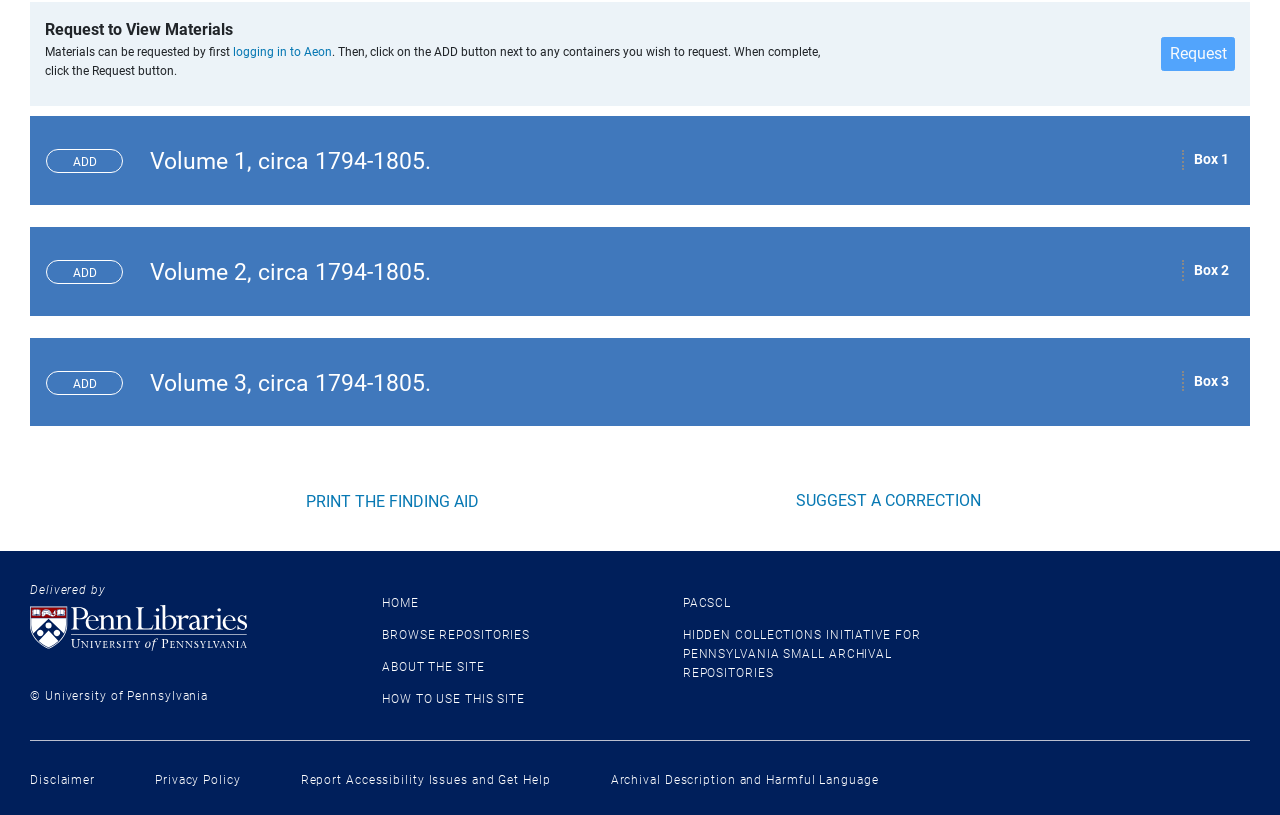What is the name of the library?
Based on the screenshot, answer the question with a single word or phrase.

University of Pennsylvania Libraries